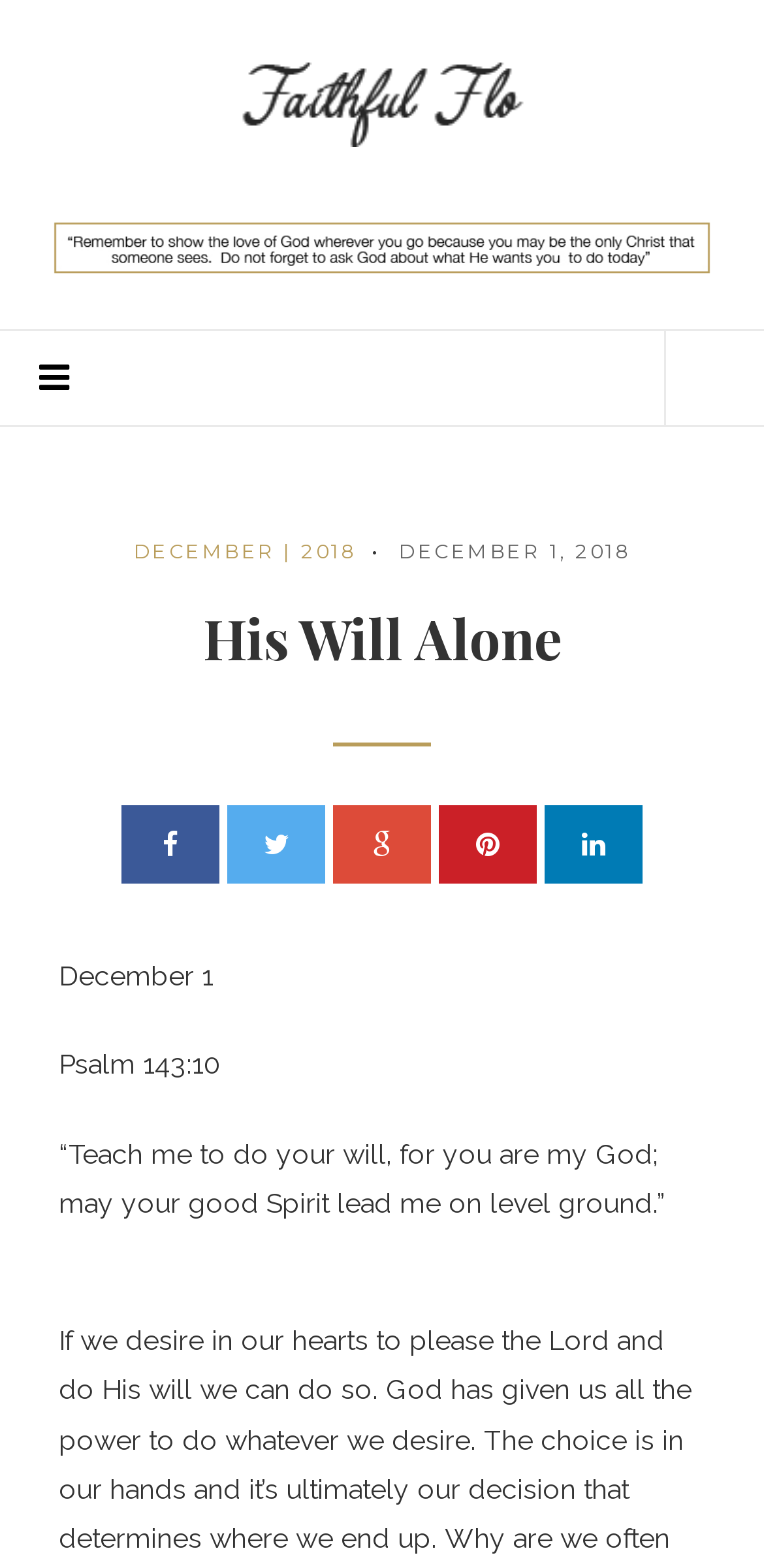Give a one-word or short phrase answer to this question: 
What is the date of the devotional?

December 1, 2018